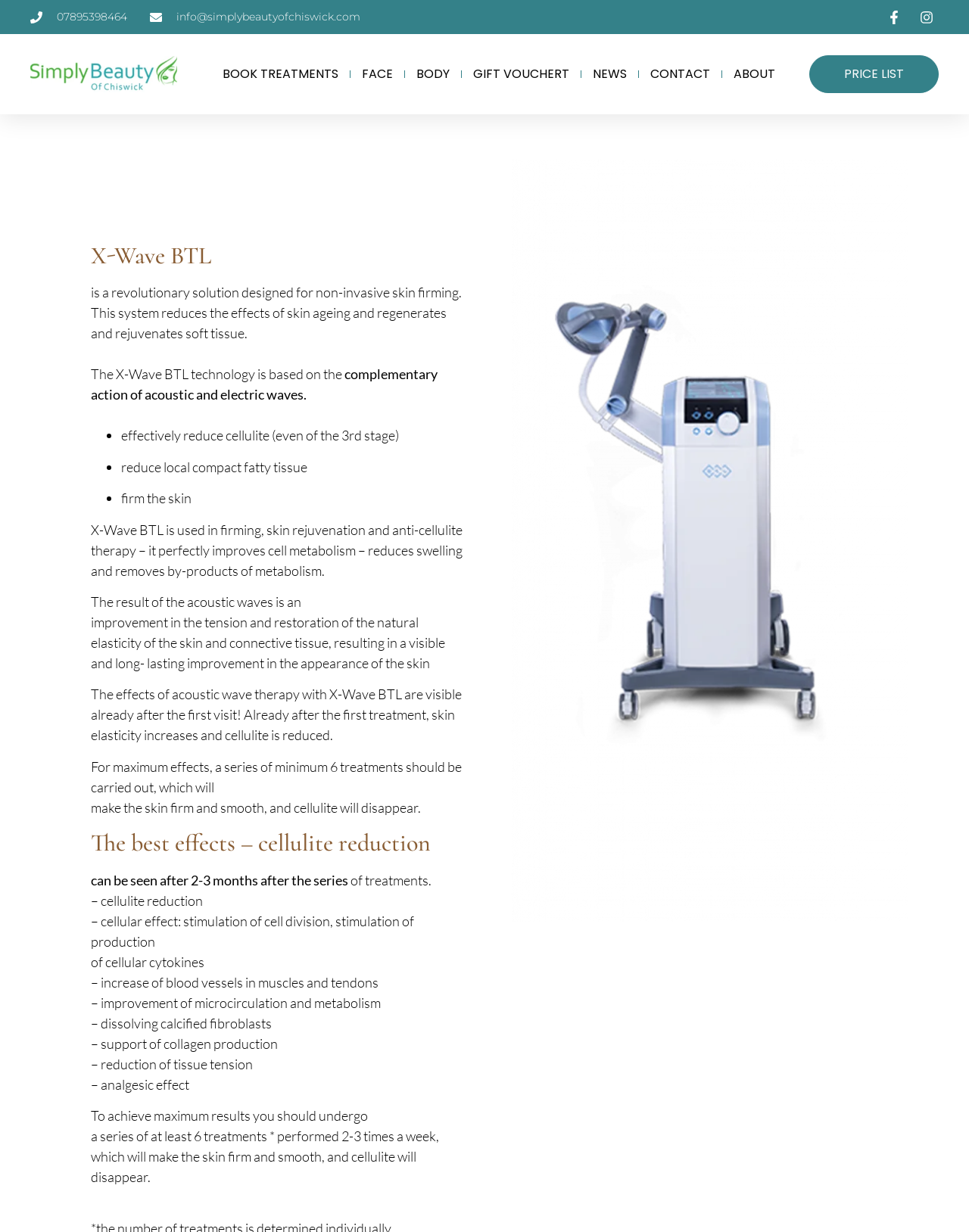Please identify the bounding box coordinates of the clickable area that will allow you to execute the instruction: "Click the Cellulite reduction machine link".

[0.528, 0.13, 0.938, 0.748]